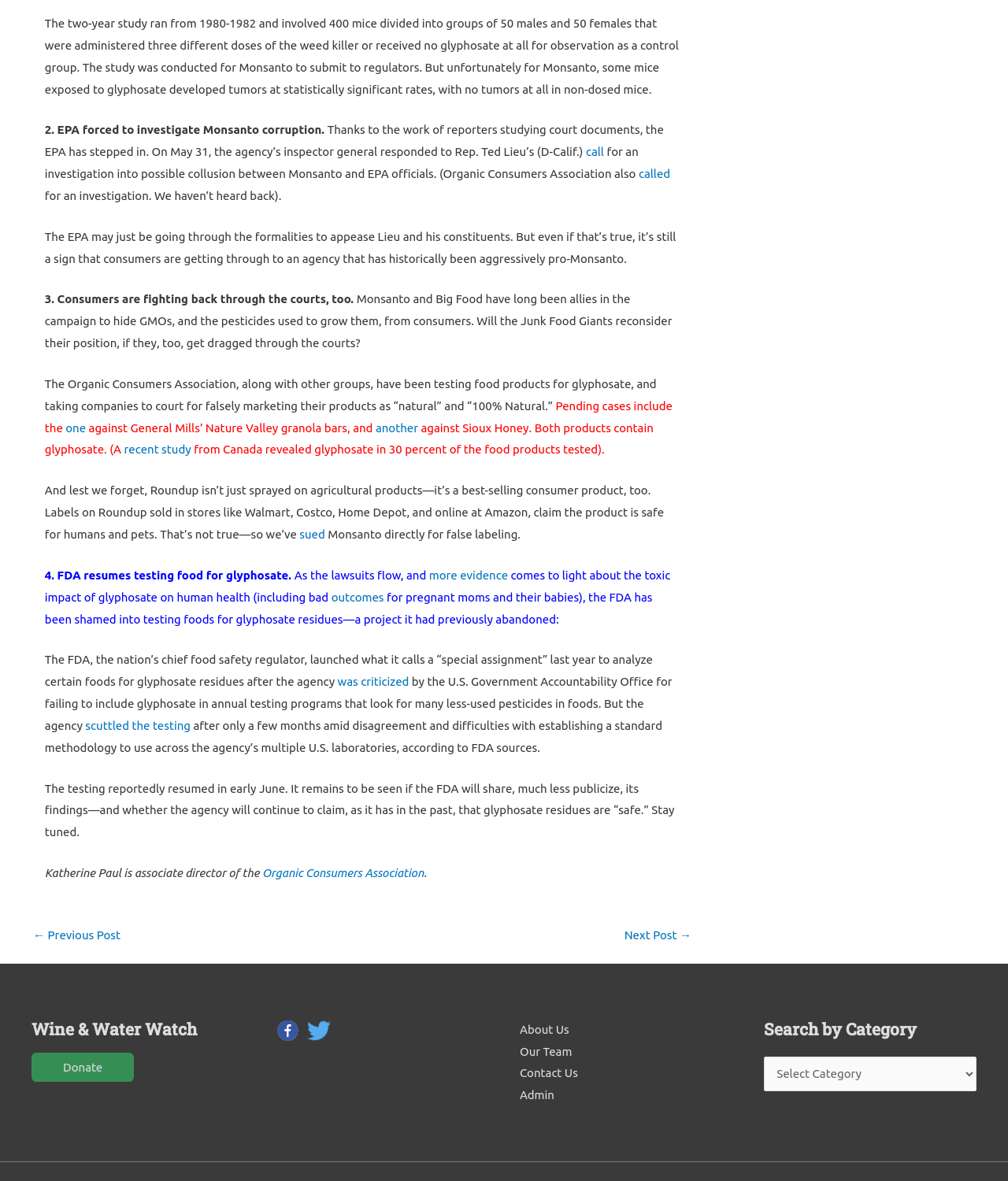Can you provide the bounding box coordinates for the element that should be clicked to implement the instruction: "click the link to read about the recent study"?

[0.123, 0.375, 0.19, 0.386]